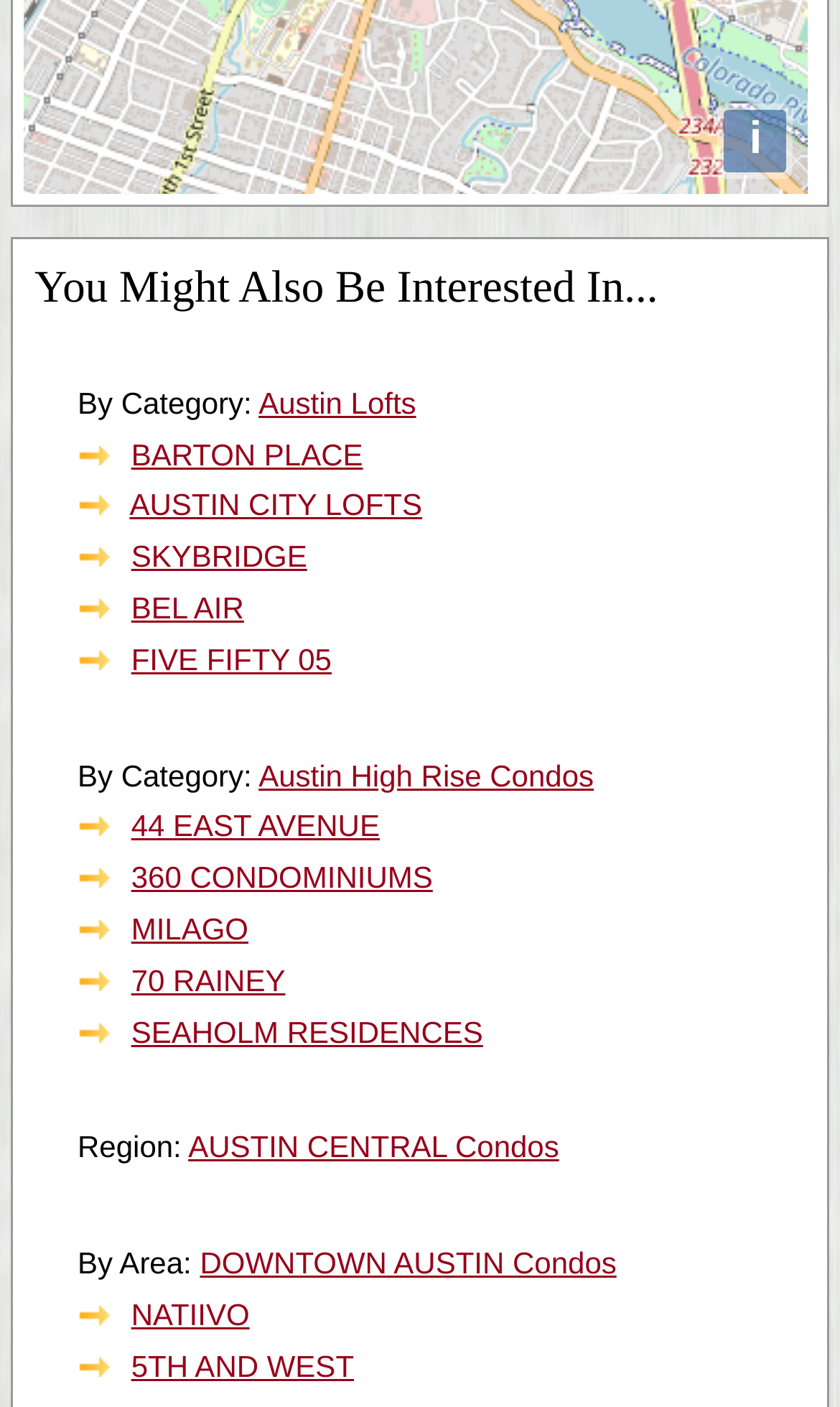What is the category of 'Austin Lofts'?
Provide a short answer using one word or a brief phrase based on the image.

By Category